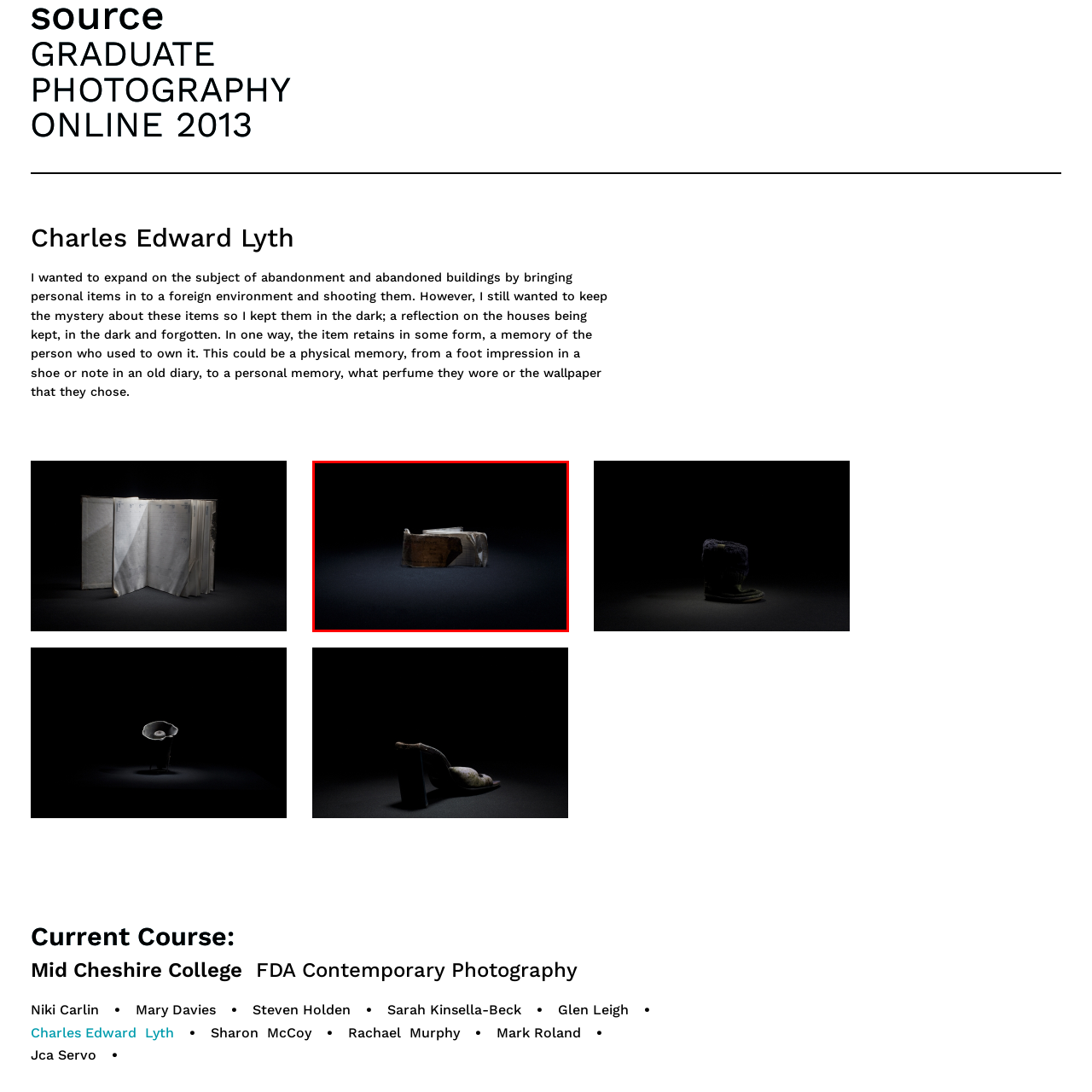Carefully describe the image located within the red boundary.

The image showcases a weathered and worn object, possibly an old book or diary, placed against a stark black background that enhances its aged texture and forgotten appearance. The soft, focused lighting illuminates the contours of the item, casting gentle shadows that deepen the sense of abandonment. This presentation reflects themes of nostalgia and memory, resonating with the artist Charles Edward Lyth's exploration of personal history and the stories held within abandoned spaces. The image conveys a poignant connection to the past, inviting viewers to ponder the memories associated with forgotten belongings.